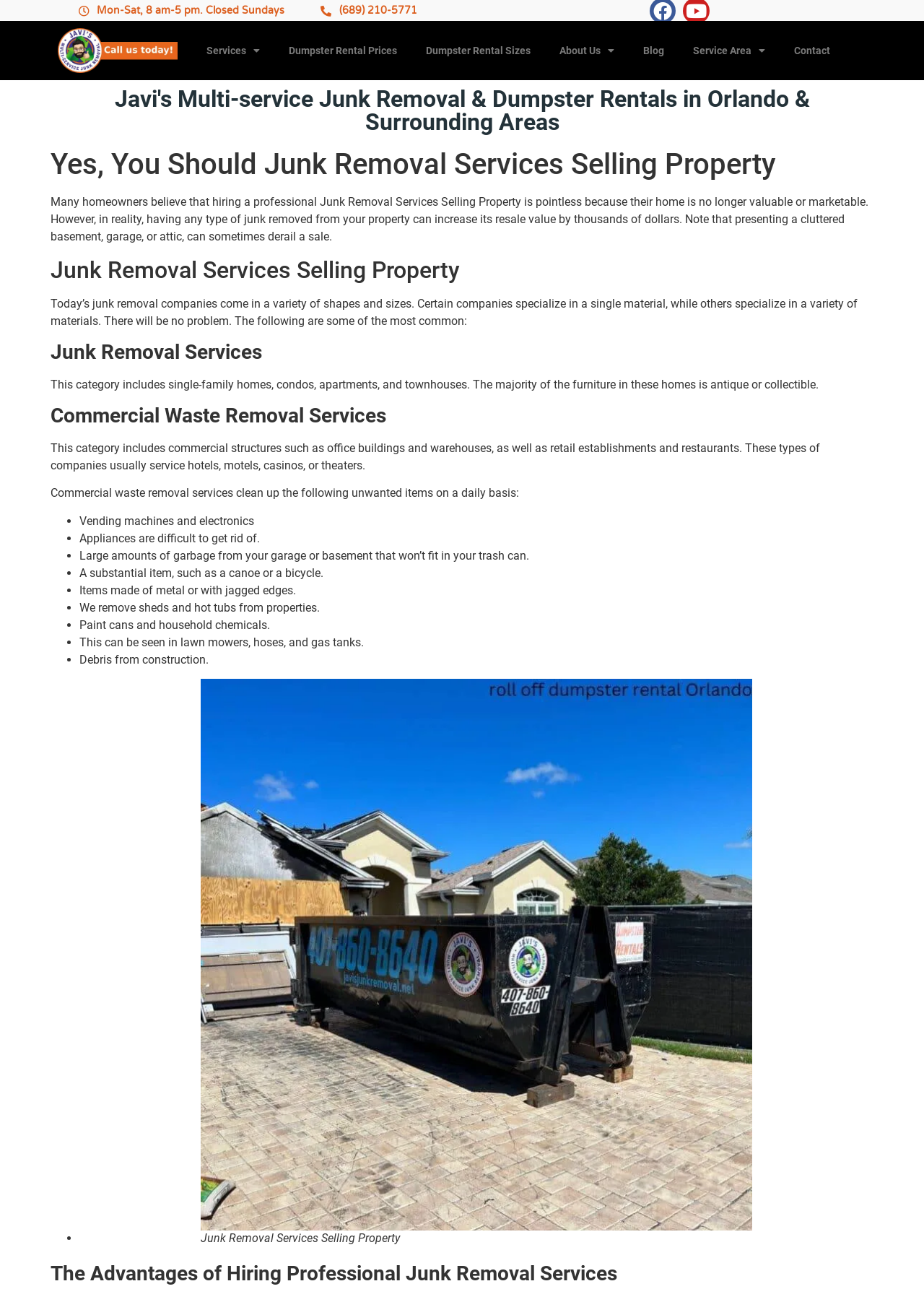Determine the title of the webpage and give its text content.

Yes, You Should Junk Removal Services Selling Property